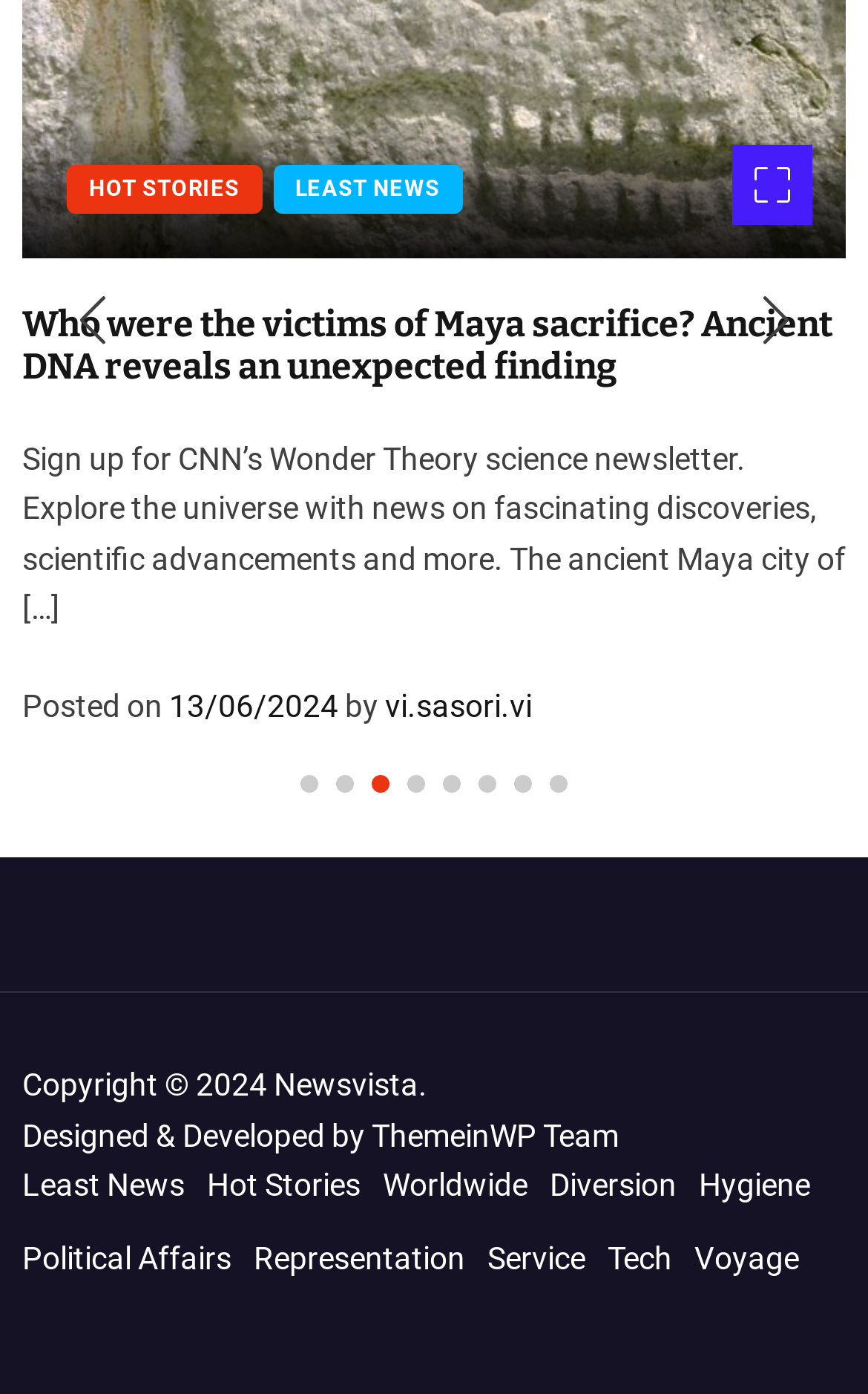Please locate the bounding box coordinates of the region I need to click to follow this instruction: "Click on the 'LEAST NEWS' link".

[0.077, 0.118, 0.295, 0.153]